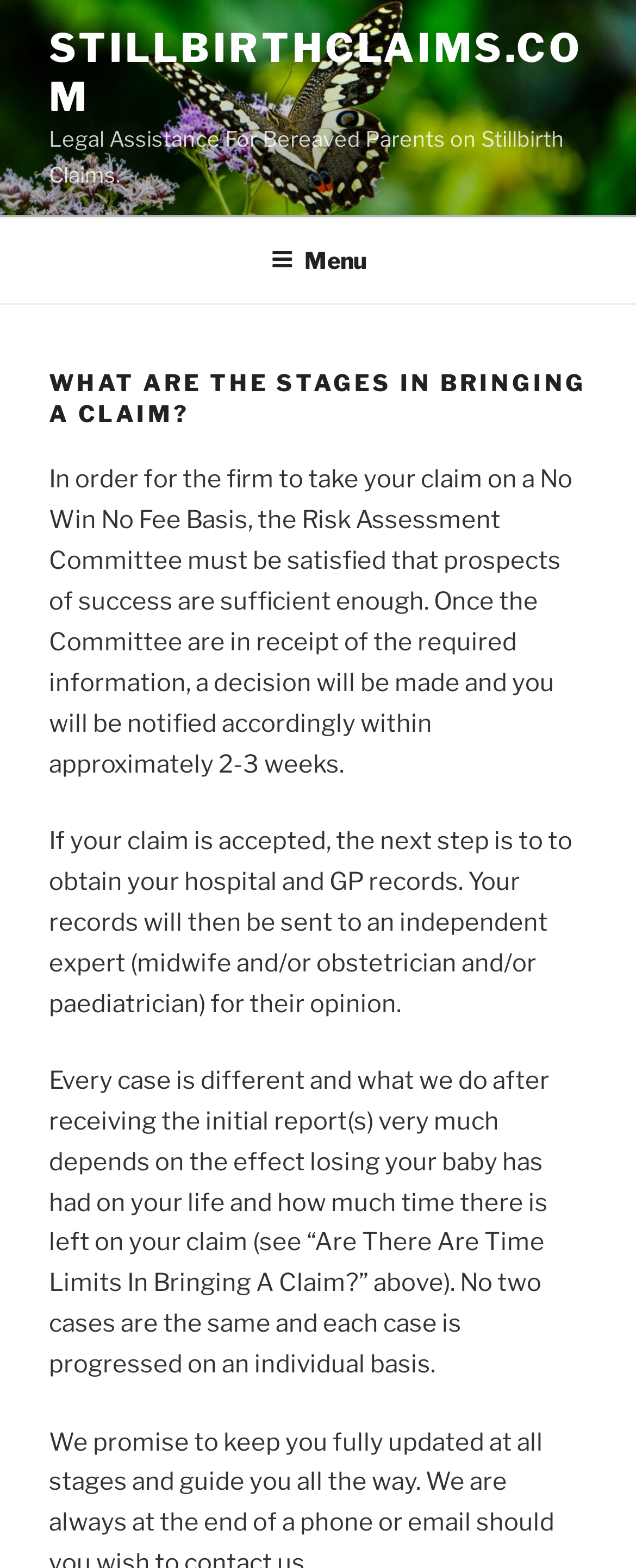Is every case progressed in the same way?
Please respond to the question with a detailed and informative answer.

The webpage states that every case is different and what is done after receiving the initial report(s) very much depends on the effect losing a baby has had on the claimant's life and how much time there is left on the claim. This implies that each case is progressed on an individual basis and not in the same way.